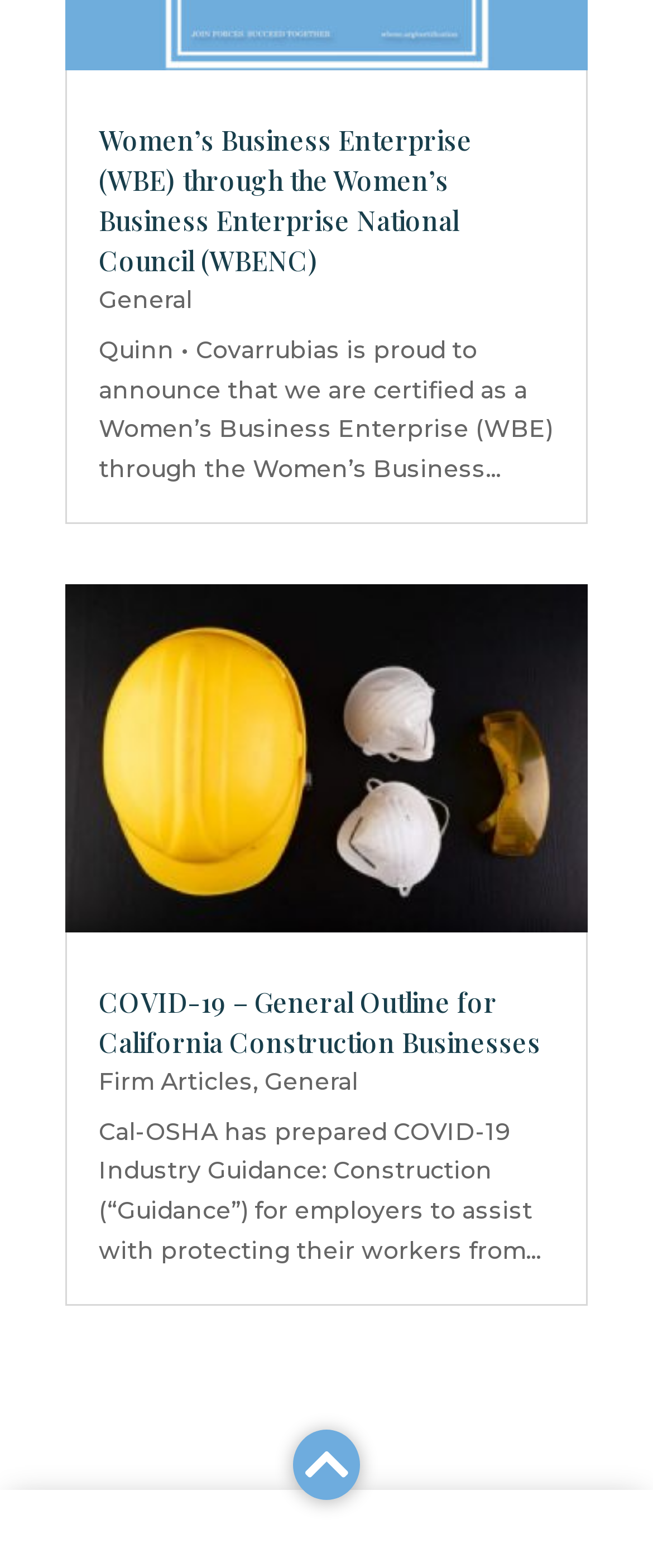Using the image as a reference, answer the following question in as much detail as possible:
How many headings are there on the webpage?

There are two headings on the webpage: 'Women’s Business Enterprise (WBE) through the Women’s Business Enterprise National Council (WBENC)' and 'COVID-19 – General Outline for California Construction Businesses'.